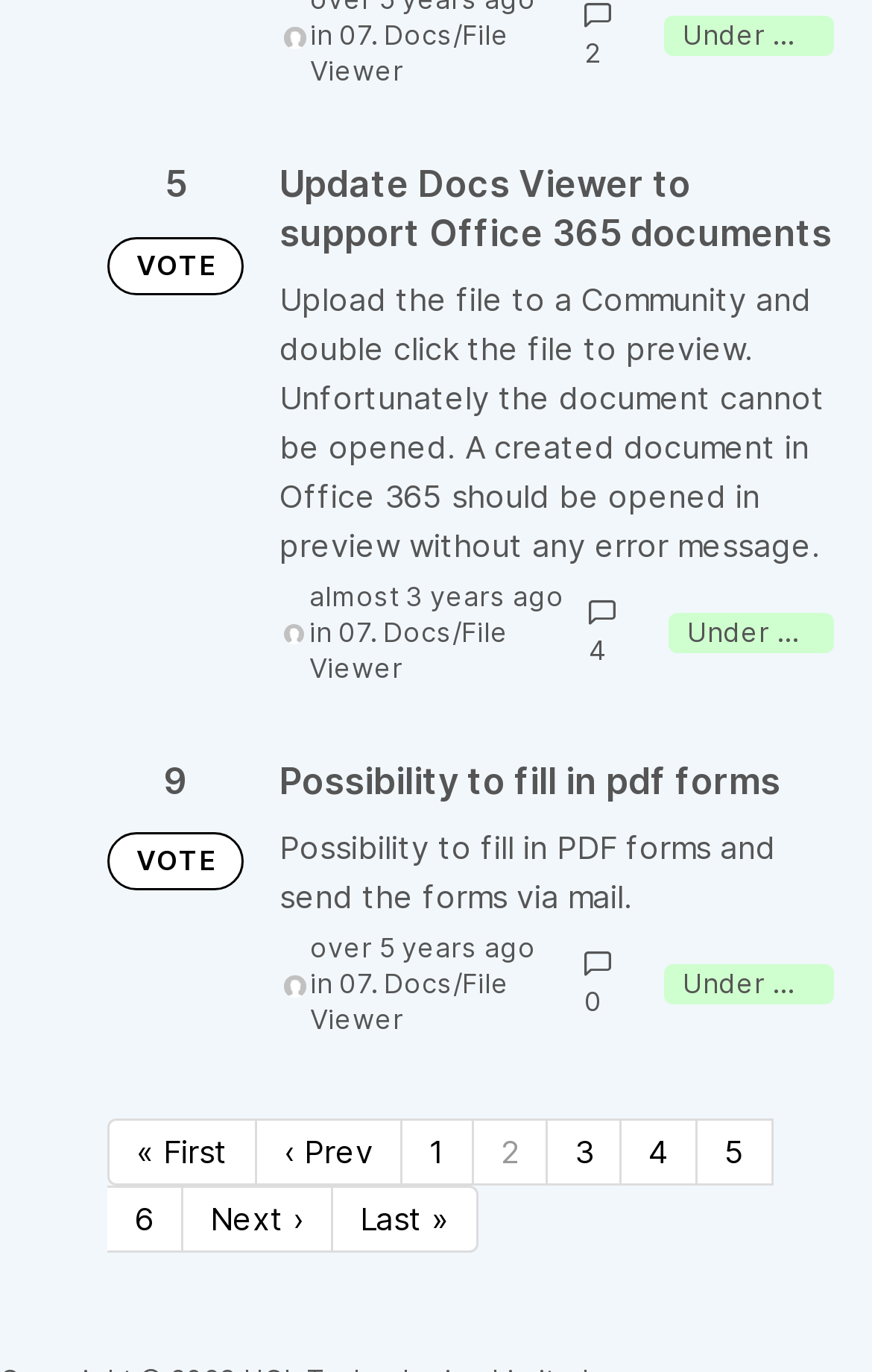Please answer the following question using a single word or phrase: 
How long ago was the second suggestion submitted?

over 5 years ago